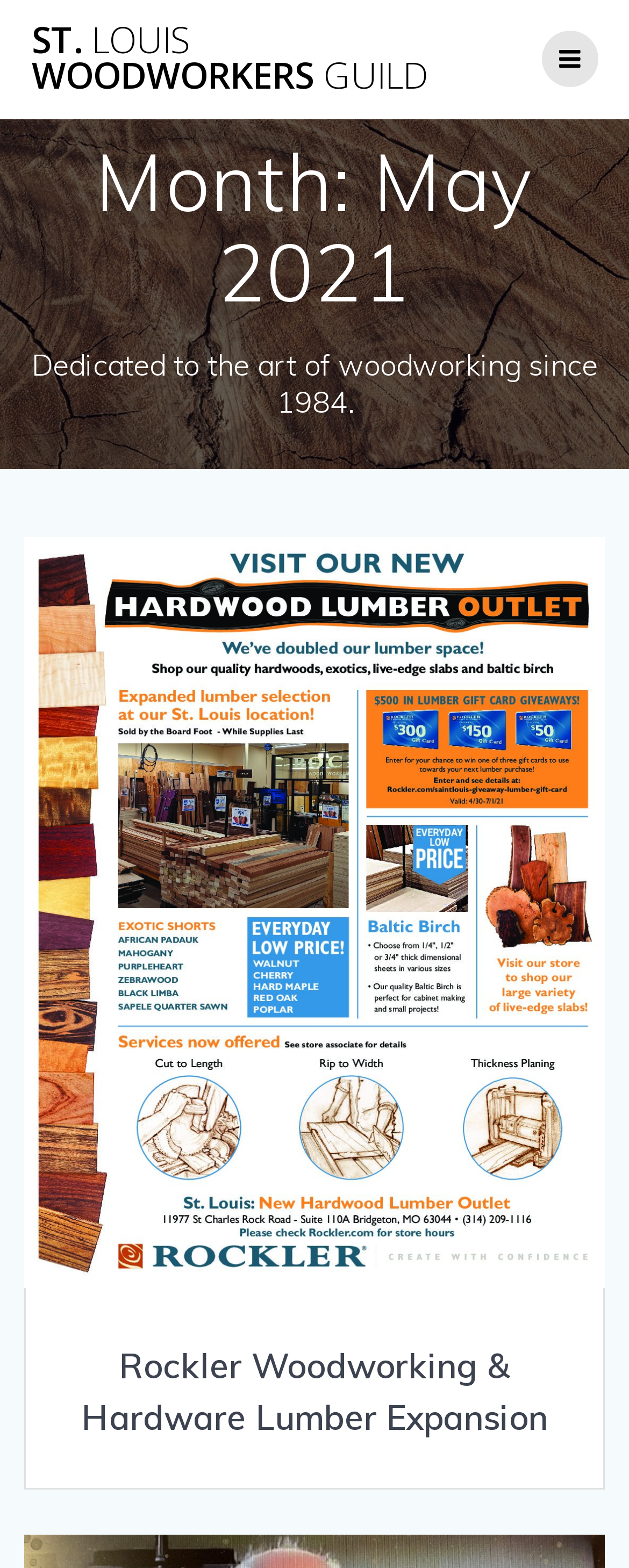Determine the bounding box for the HTML element described here: "St. Louis Woodworkers Guild". The coordinates should be given as [left, top, right, bottom] with each number being a float between 0 and 1.

[0.05, 0.014, 0.755, 0.06]